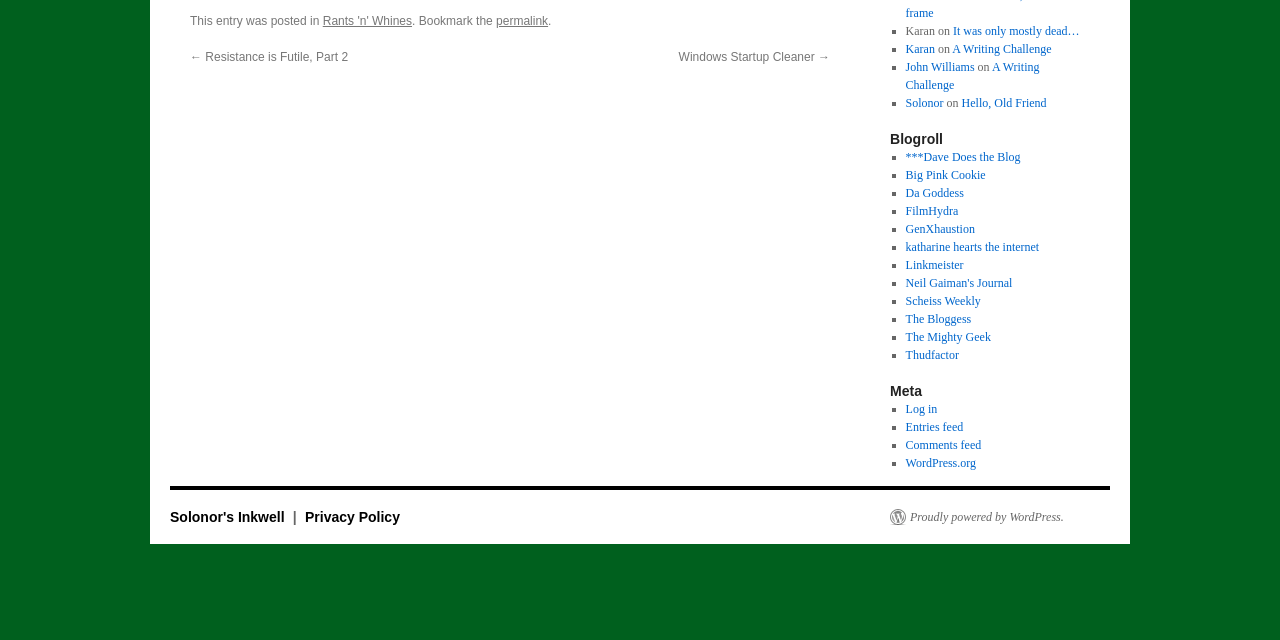Locate and provide the bounding box coordinates for the HTML element that matches this description: "Windows Startup Cleaner →".

[0.53, 0.079, 0.648, 0.1]